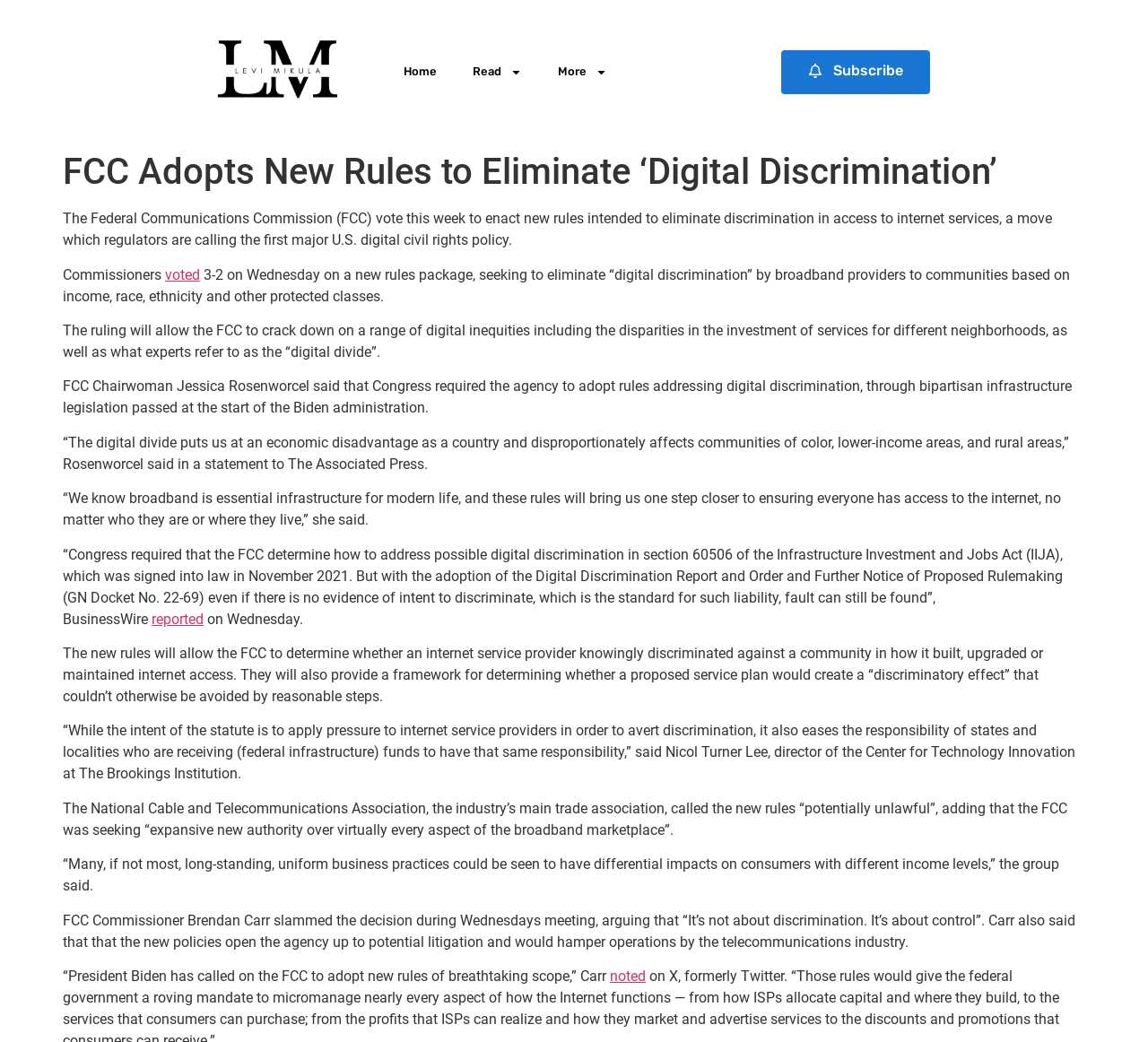Please answer the following question using a single word or phrase: 
How many commissioners voted for the new rules?

3